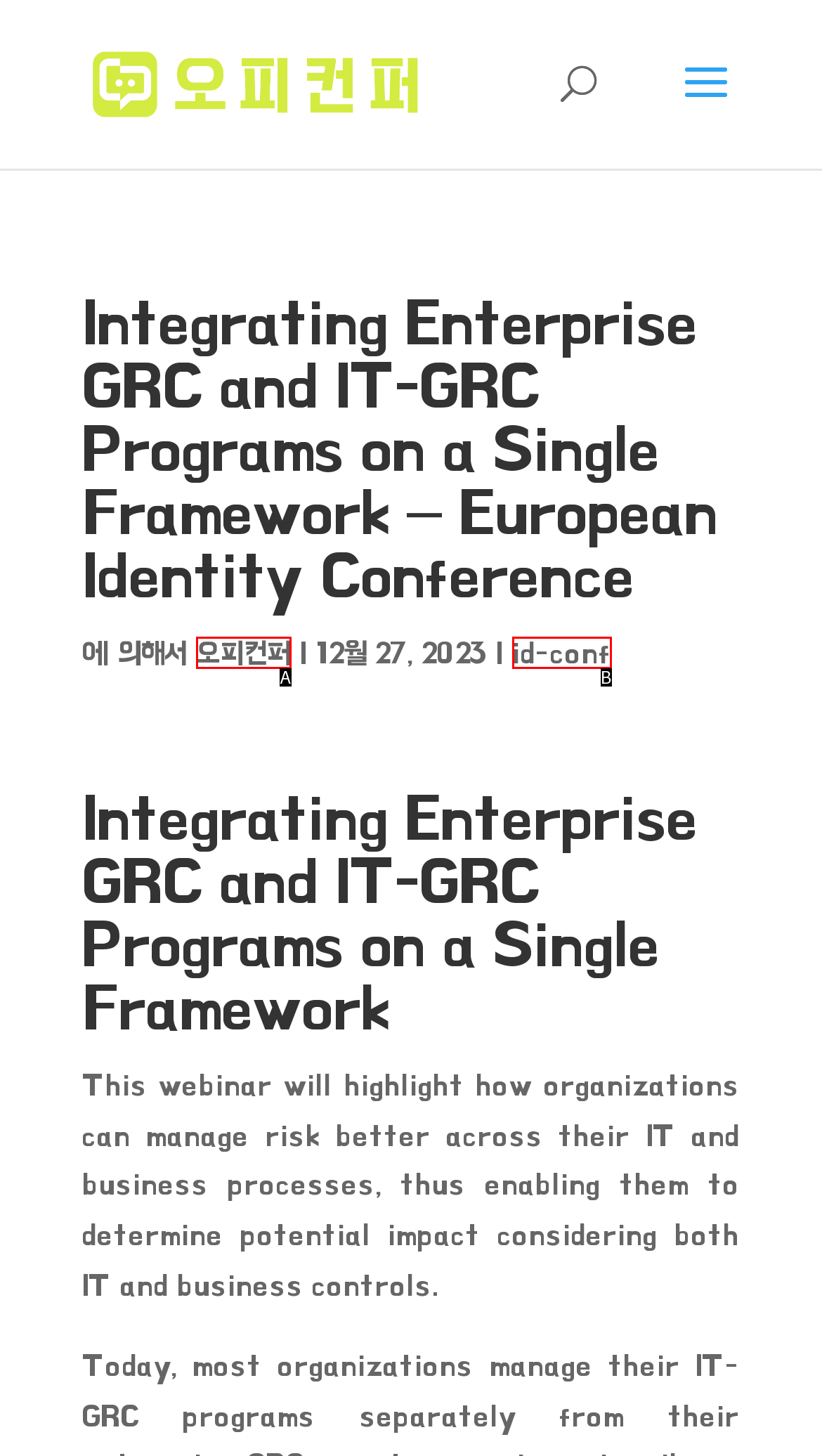Using the description: id-conf, find the corresponding HTML element. Provide the letter of the matching option directly.

B